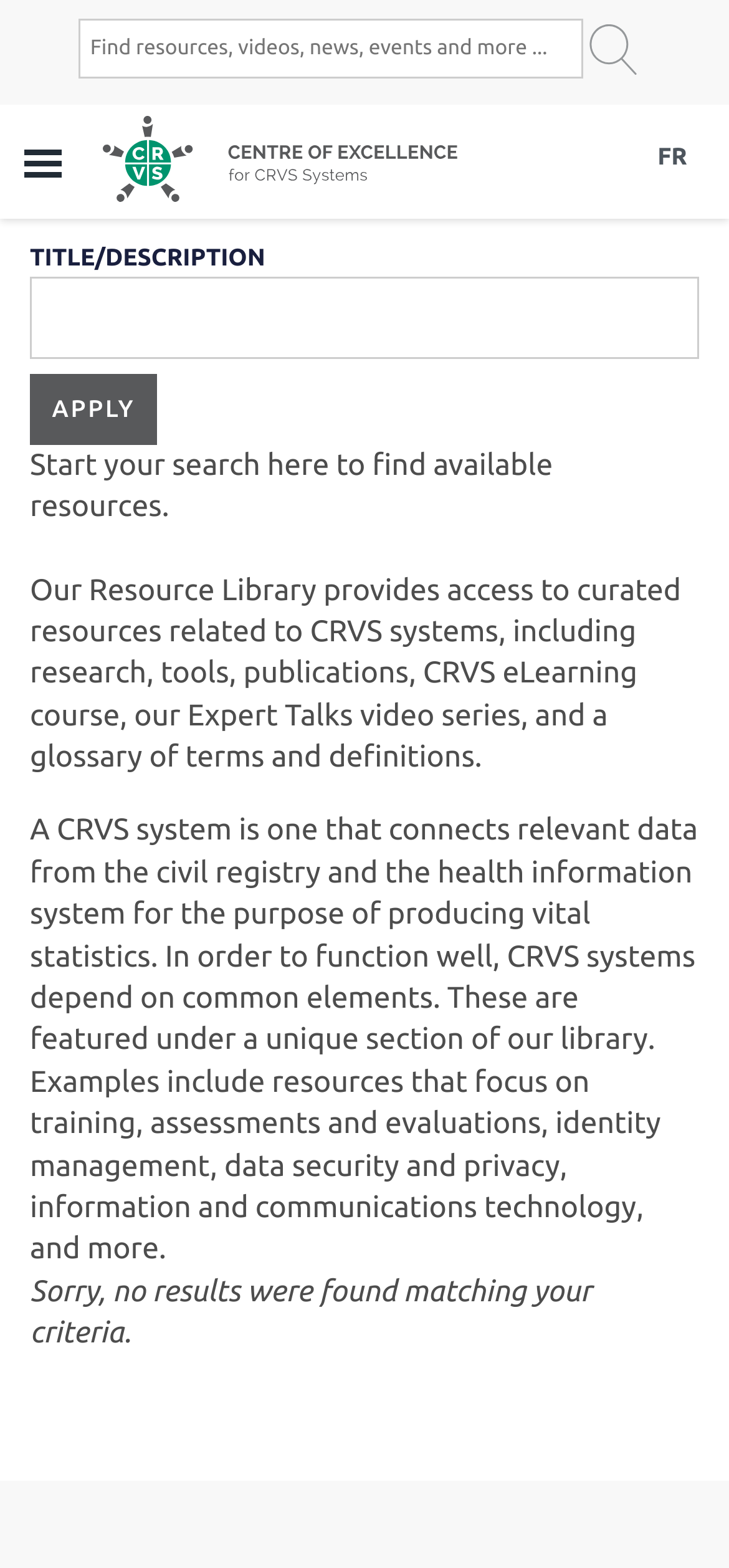Using the information shown in the image, answer the question with as much detail as possible: What elements are crucial for a CRVS system to function well?

The blockquote section of the webpage states that CRVS systems depend on common elements, such as training, assessments and evaluations, identity management, data security and privacy, information and communications technology, and more, in order to function well.